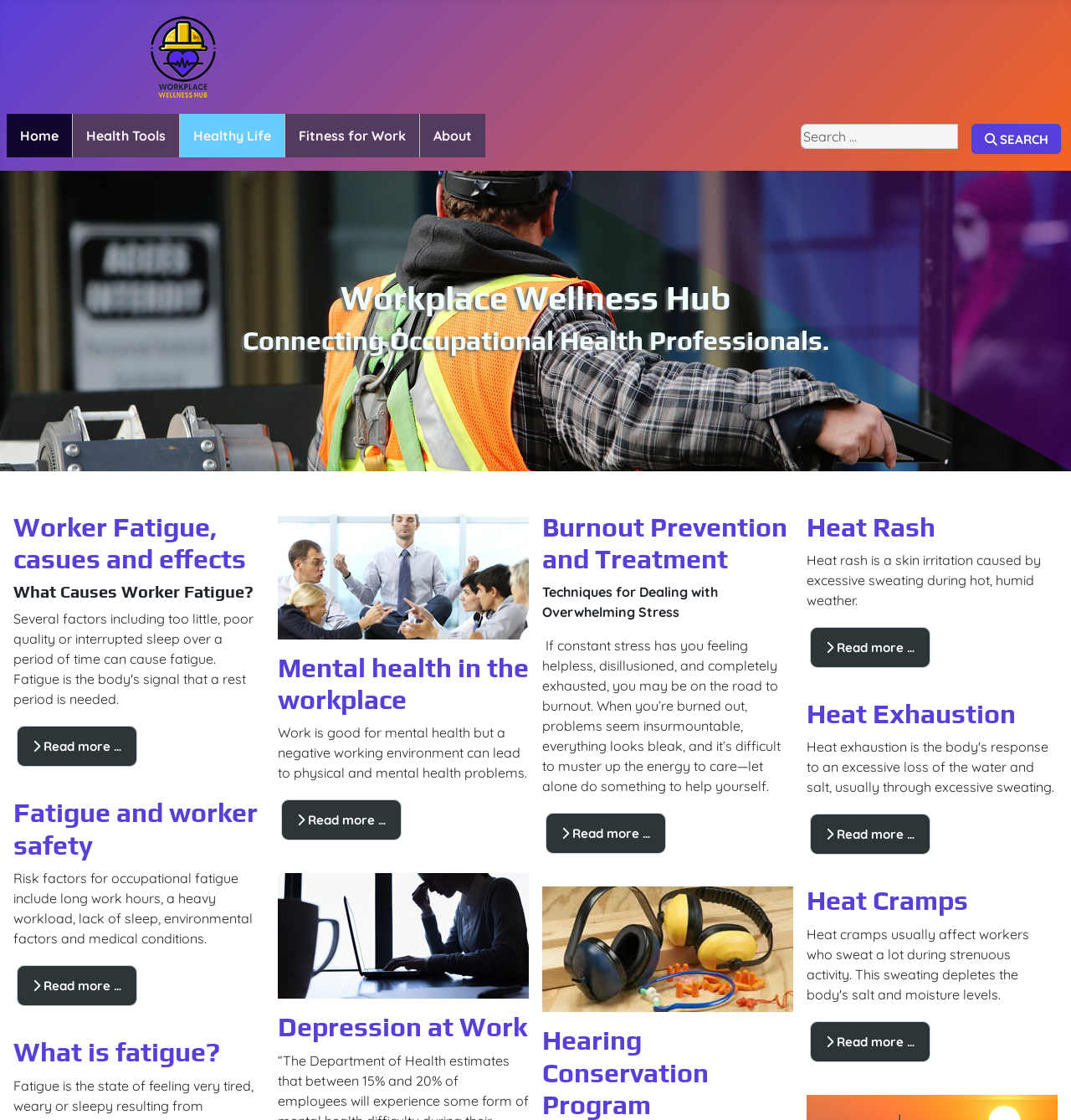What is the purpose of the 'Search' button?
Using the image, answer in one word or phrase.

To search for results